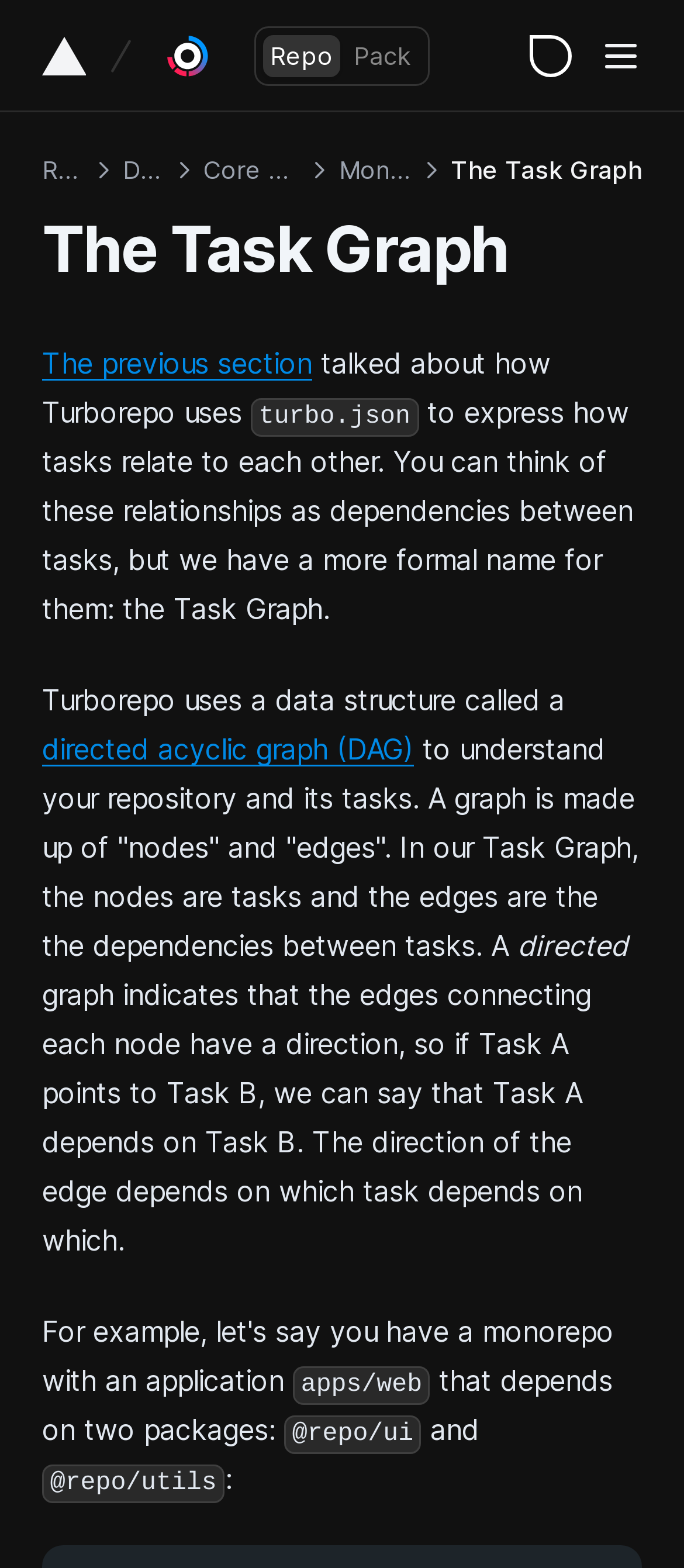Given the content of the image, can you provide a detailed answer to the question?
What is the name of the tool?

Based on the webpage, I can see that the topmost element is a link with the text 'Turborepo', which suggests that it is the name of the tool or the main topic of the webpage.